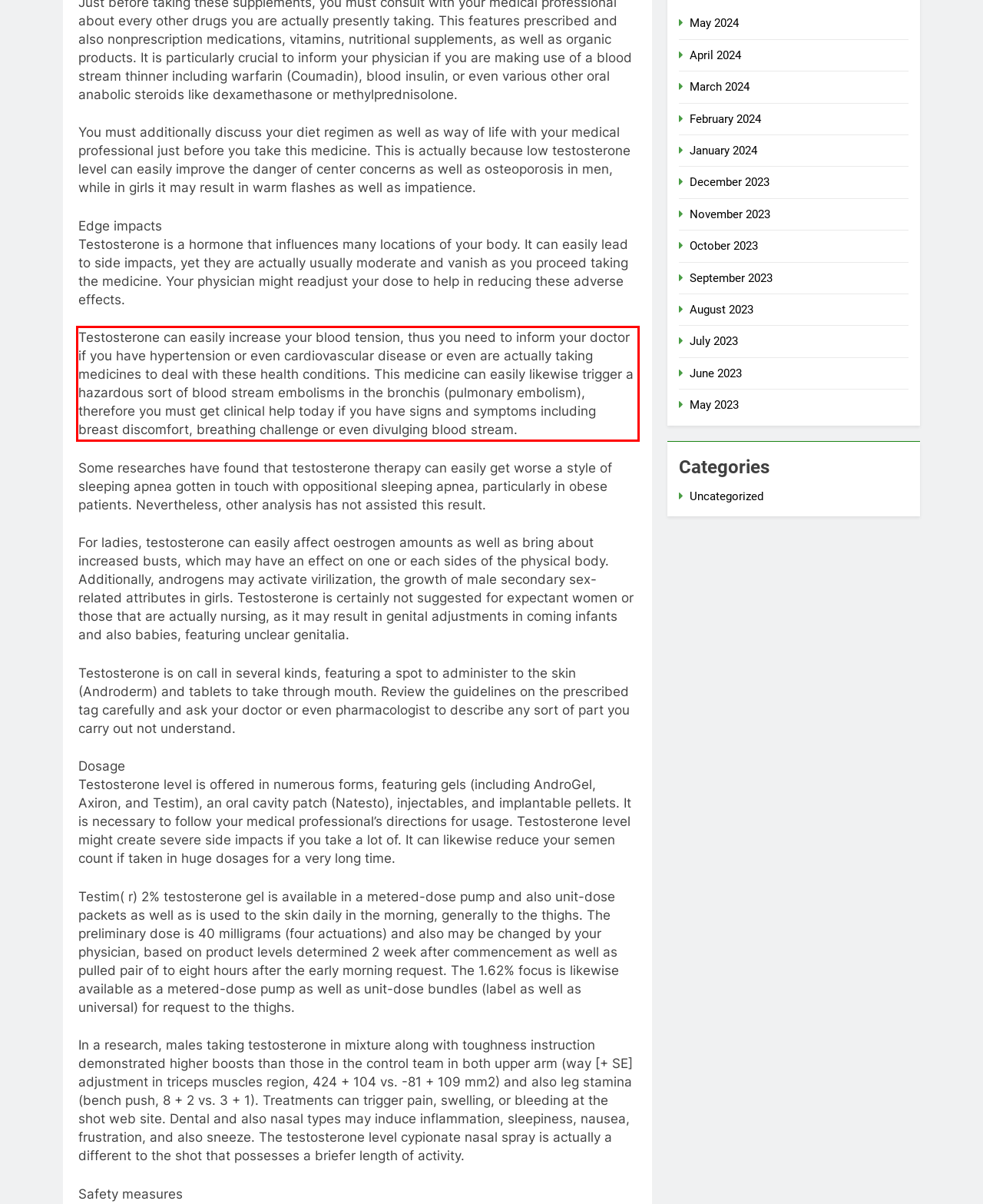You have a screenshot of a webpage with a red bounding box. Identify and extract the text content located inside the red bounding box.

Testosterone can easily increase your blood tension, thus you need to inform your doctor if you have hypertension or even cardiovascular disease or even are actually taking medicines to deal with these health conditions. This medicine can easily likewise trigger a hazardous sort of blood stream embolisms in the bronchis (pulmonary embolism), therefore you must get clinical help today if you have signs and symptoms including breast discomfort, breathing challenge or even divulging blood stream.